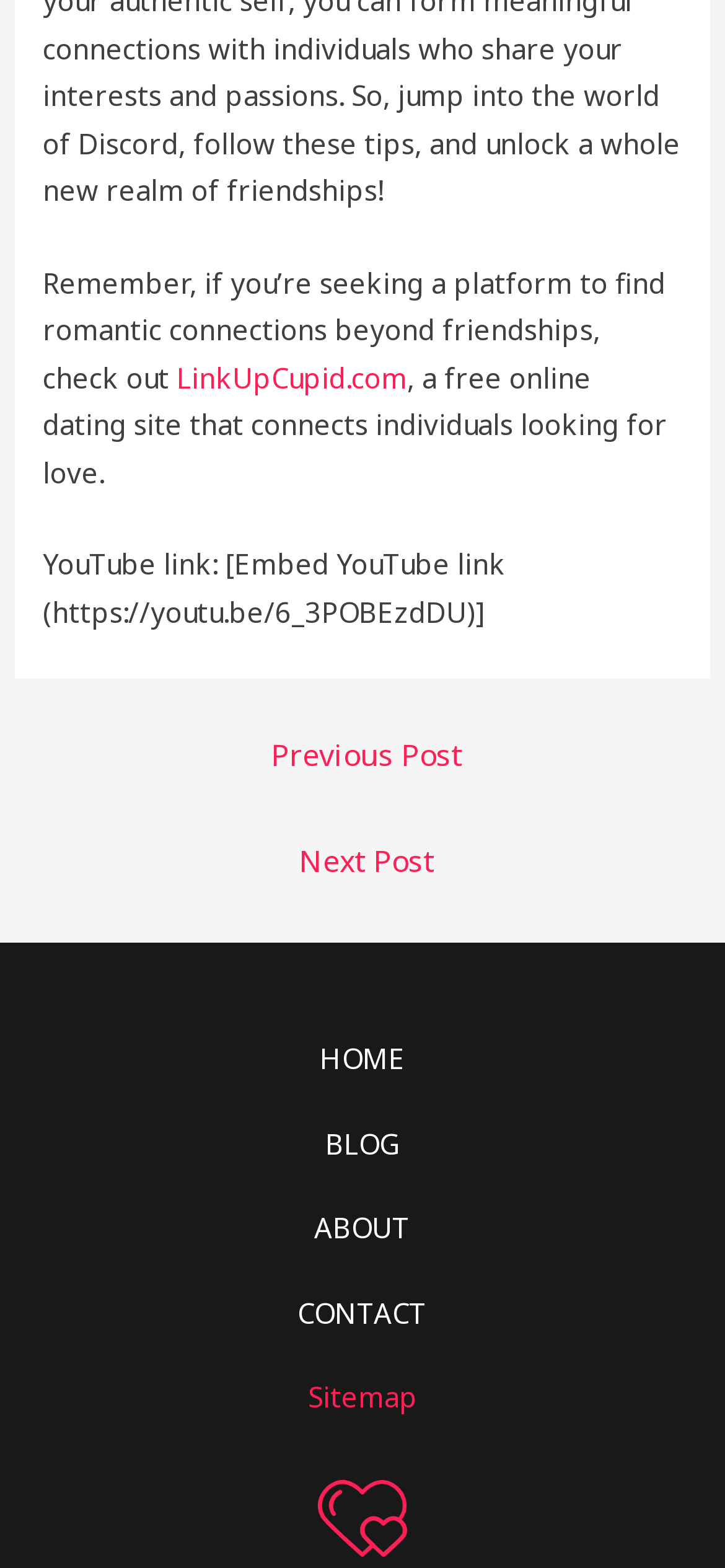Please identify the bounding box coordinates of the element on the webpage that should be clicked to follow this instruction: "Check out LinkUpCupid.com". The bounding box coordinates should be given as four float numbers between 0 and 1, formatted as [left, top, right, bottom].

[0.244, 0.229, 0.562, 0.252]